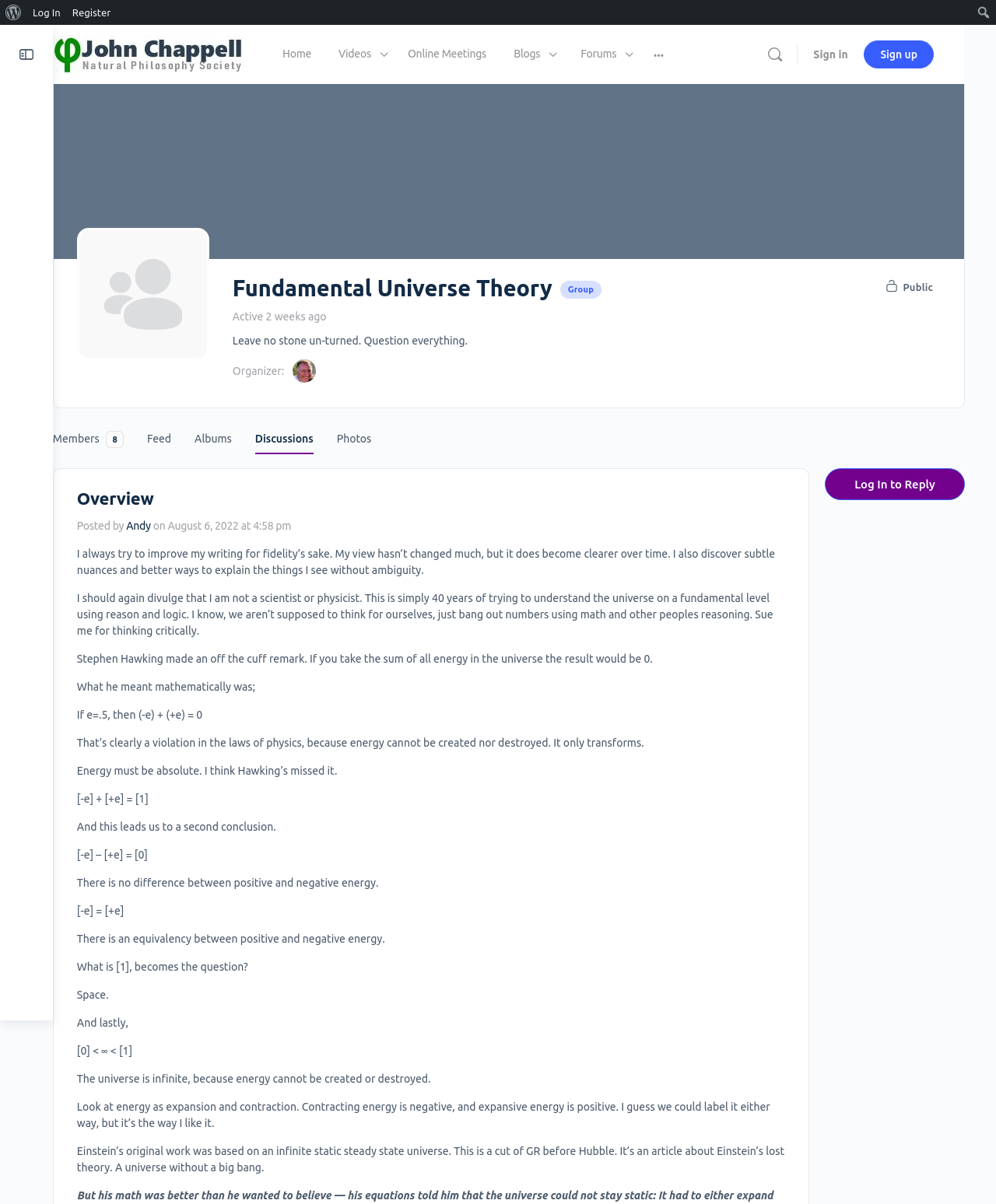Identify the bounding box of the UI element described as follows: "parent_node: Search name="s"". Provide the coordinates as four float numbers in the range of 0 to 1 [left, top, right, bottom].

[0.977, 0.004, 0.998, 0.019]